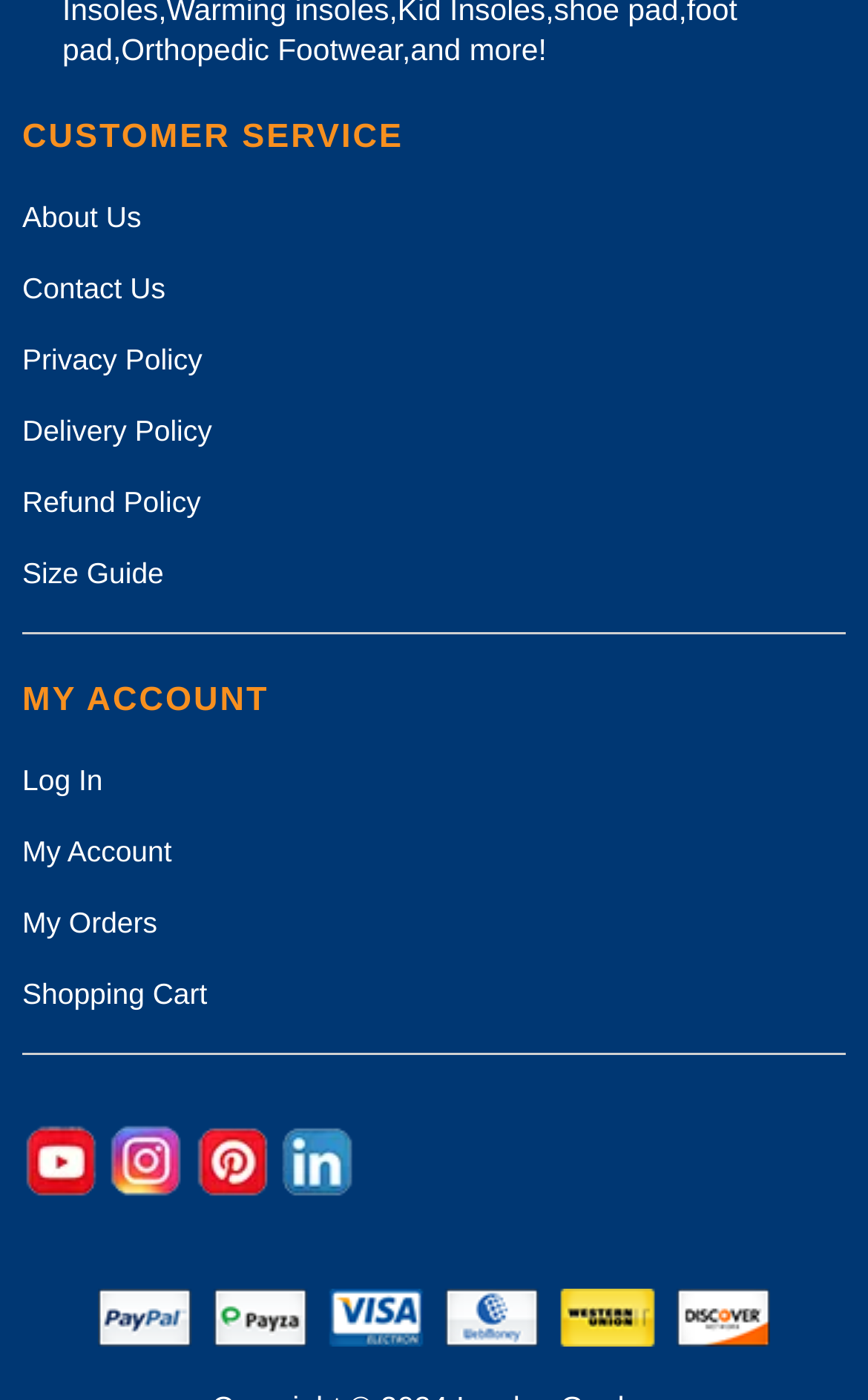Provide a single word or phrase to answer the given question: 
What is the first link under CUSTOMER SERVICE?

About Us